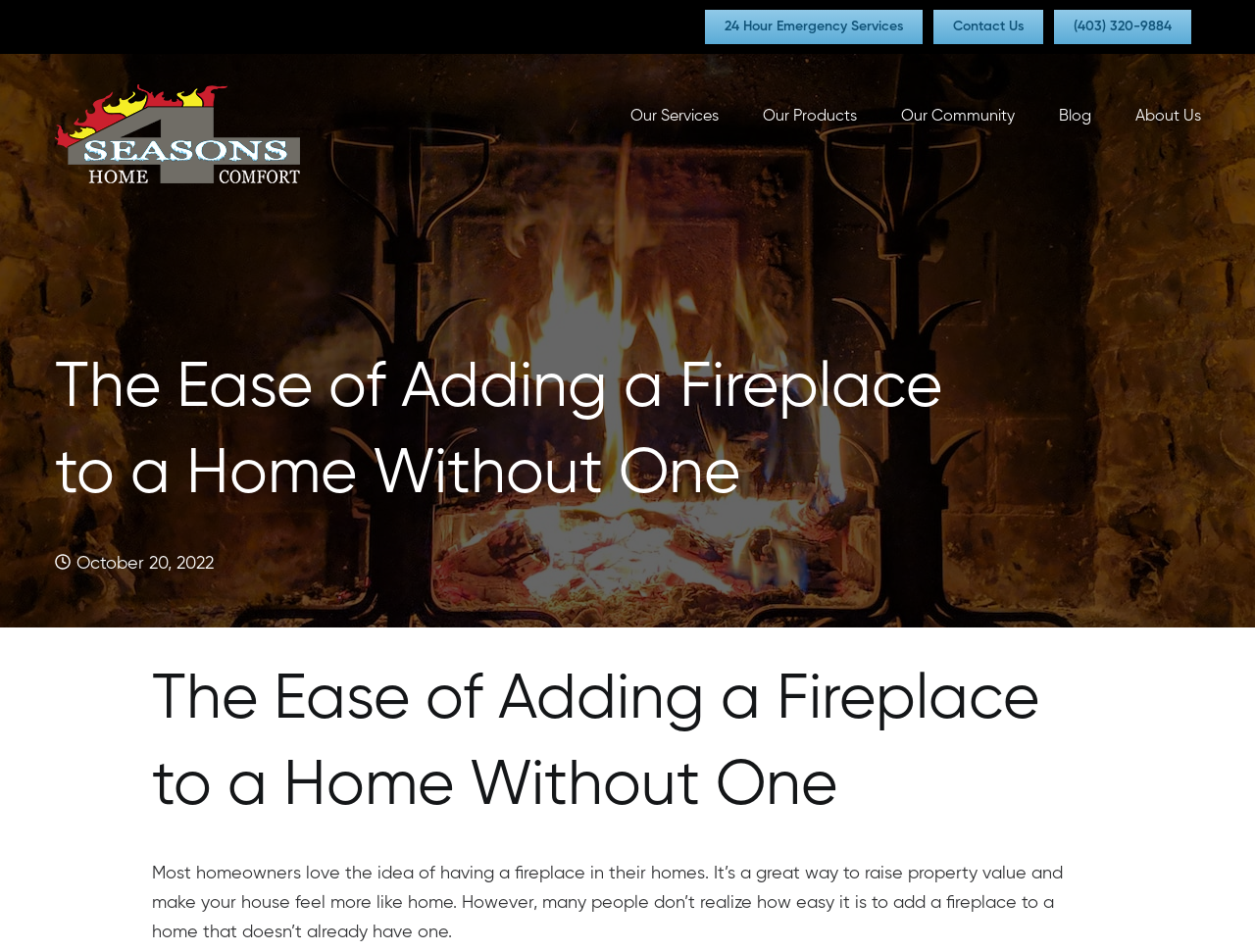Provide an in-depth caption for the elements present on the webpage.

The webpage is about 4 Seasons Home Comfort, a company that provides heating and furnace services. At the top left of the page, there is a logo of the company, which is an image. Below the logo, there is a main heading that reads "The Ease of Adding a Fireplace to a Home Without One". 

To the right of the logo, there is a secondary menu with three links: "24 Hour Emergency Services", "Contact Us", and a phone number "(403) 320-9884". Below this menu, there is a main menu with five links: "Our Services", "Our Products", "Our Community", "Blog", and "About Us". 

Below the main menu, there is a date "October 20, 2022" followed by a heading that repeats the title of the page. Below this heading, there is a paragraph of text that discusses the benefits of having a fireplace in a home and how easy it is to add one to a home that doesn't already have one.